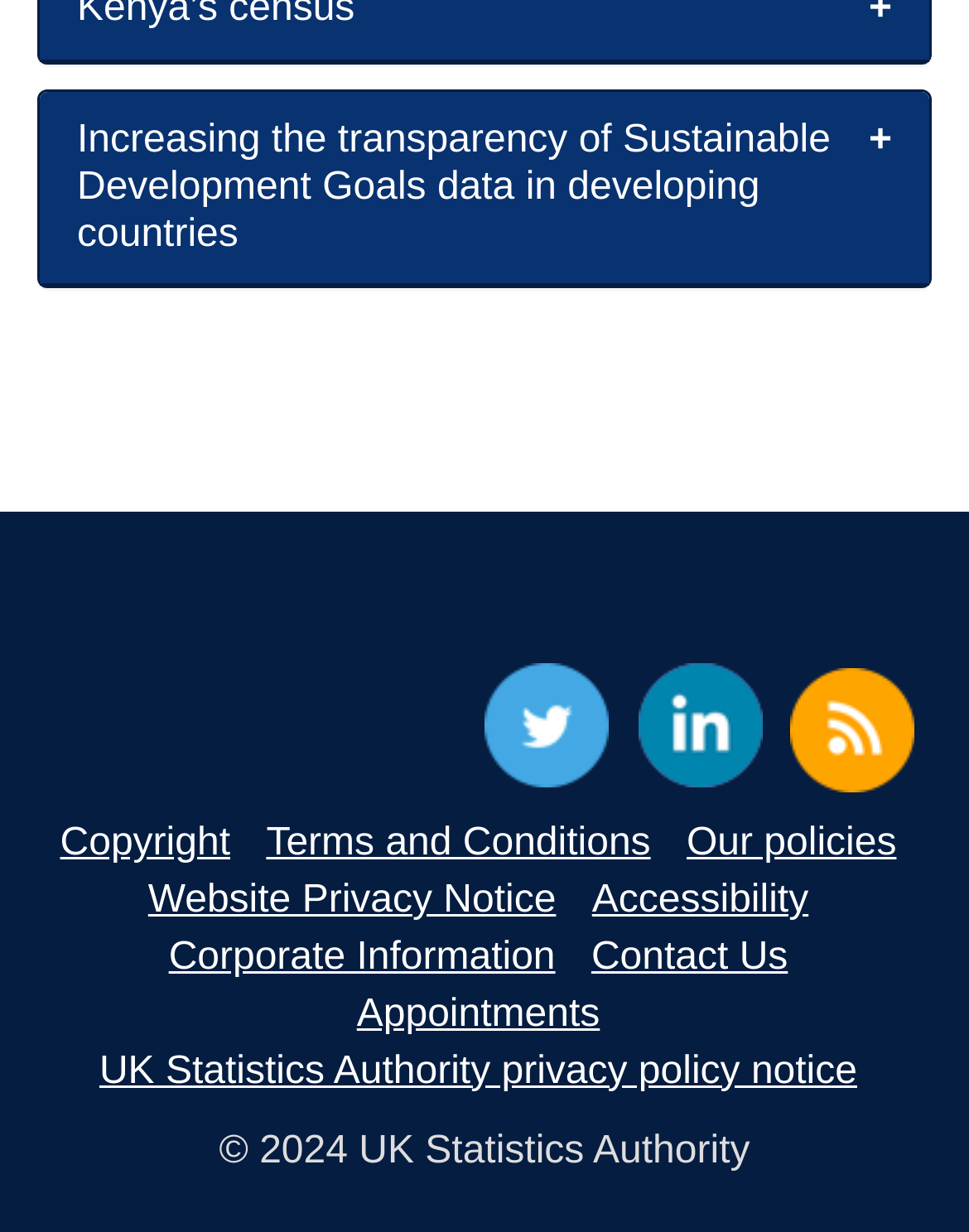Locate the bounding box coordinates of the clickable region necessary to complete the following instruction: "View terms and conditions". Provide the coordinates in the format of four float numbers between 0 and 1, i.e., [left, top, right, bottom].

[0.275, 0.668, 0.671, 0.702]